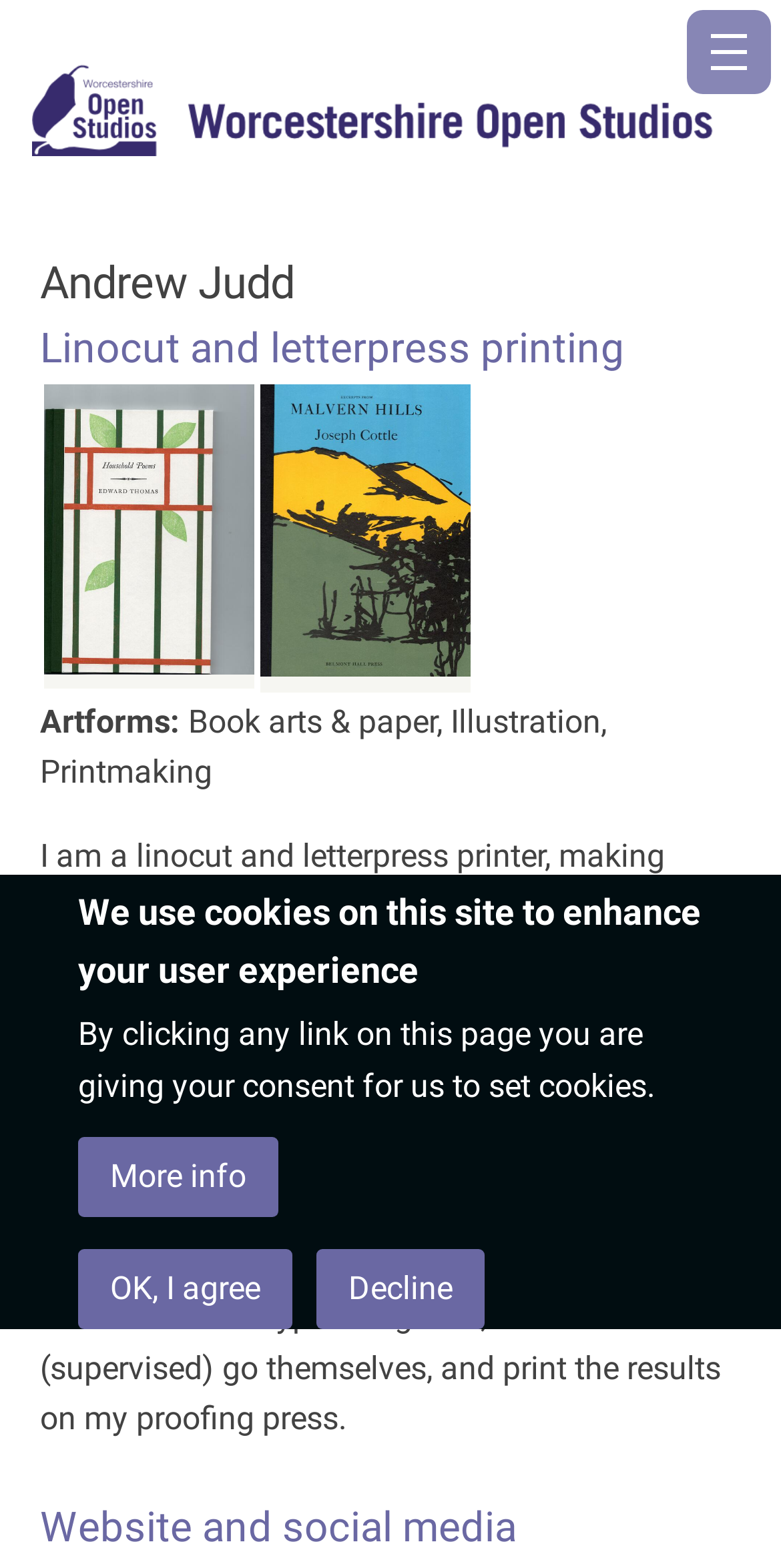Predict the bounding box coordinates of the UI element that matches this description: "OK, I agree". The coordinates should be in the format [left, top, right, bottom] with each value between 0 and 1.

[0.1, 0.797, 0.374, 0.848]